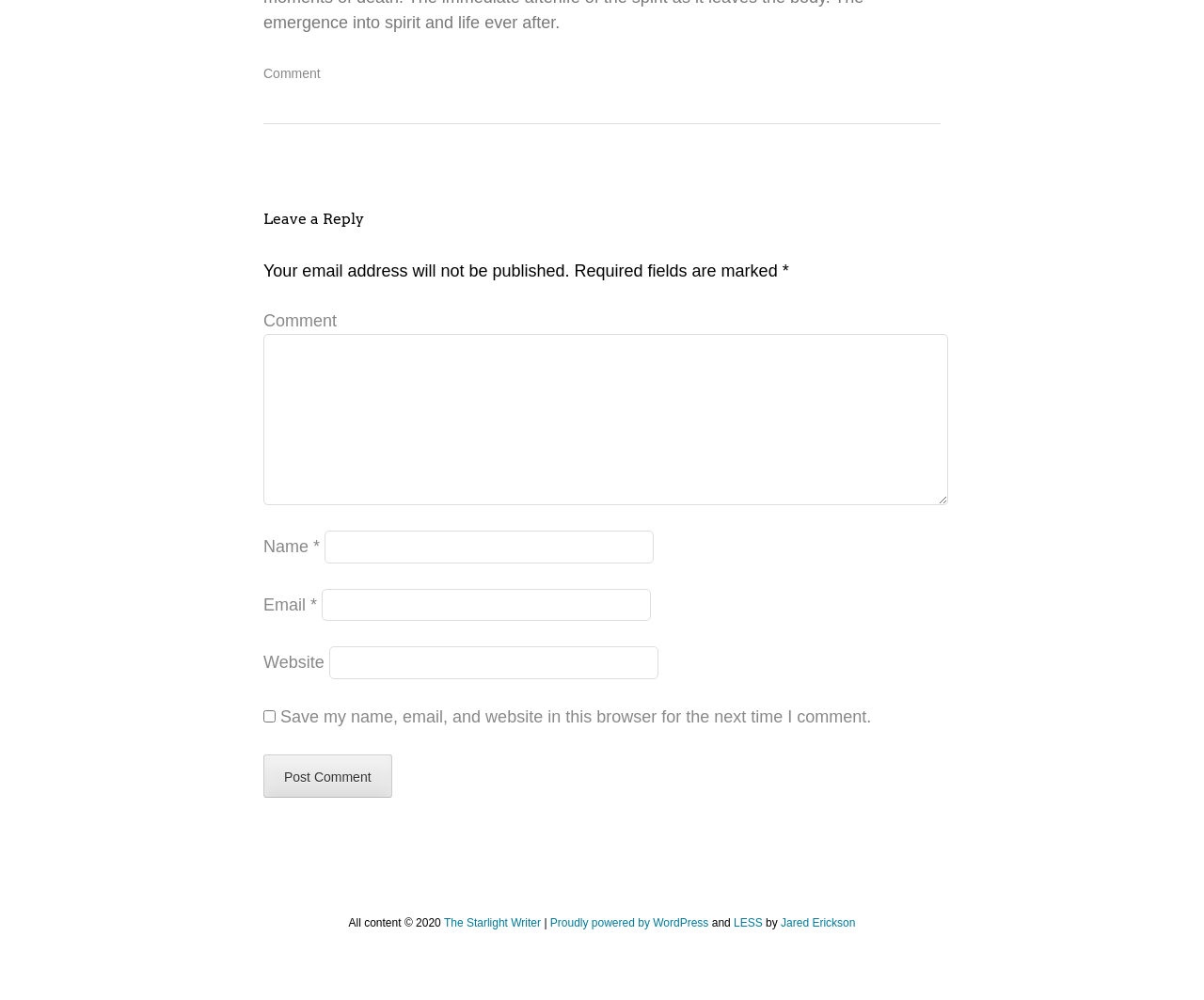Could you locate the bounding box coordinates for the section that should be clicked to accomplish this task: "Leave a comment".

[0.219, 0.2, 0.781, 0.24]